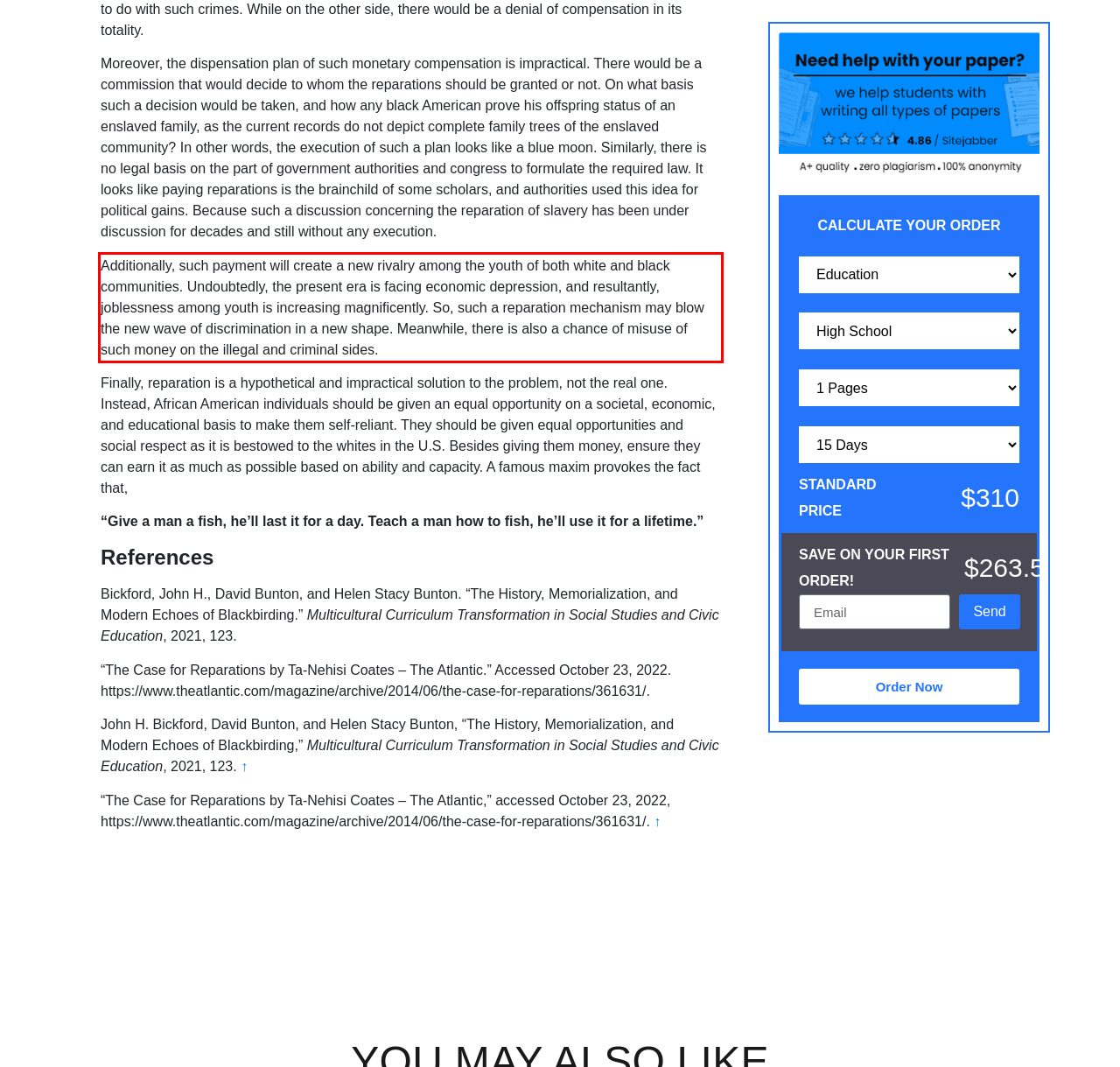You are provided with a screenshot of a webpage containing a red bounding box. Please extract the text enclosed by this red bounding box.

Additionally, such payment will create a new rivalry among the youth of both white and black communities. Undoubtedly, the present era is facing economic depression, and resultantly, joblessness among youth is increasing magnificently. So, such a reparation mechanism may blow the new wave of discrimination in a new shape. Meanwhile, there is also a chance of misuse of such money on the illegal and criminal sides.